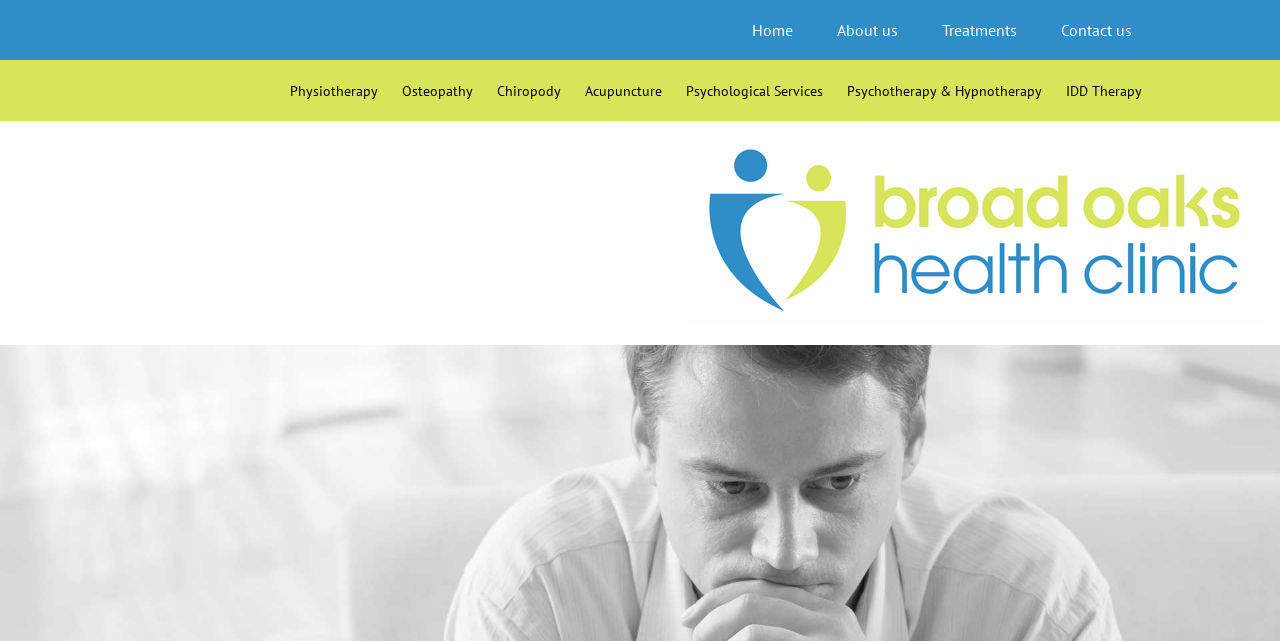Find the bounding box coordinates of the clickable area required to complete the following action: "view psychotherapy and hypnotherapy services".

[0.654, 0.095, 0.822, 0.189]